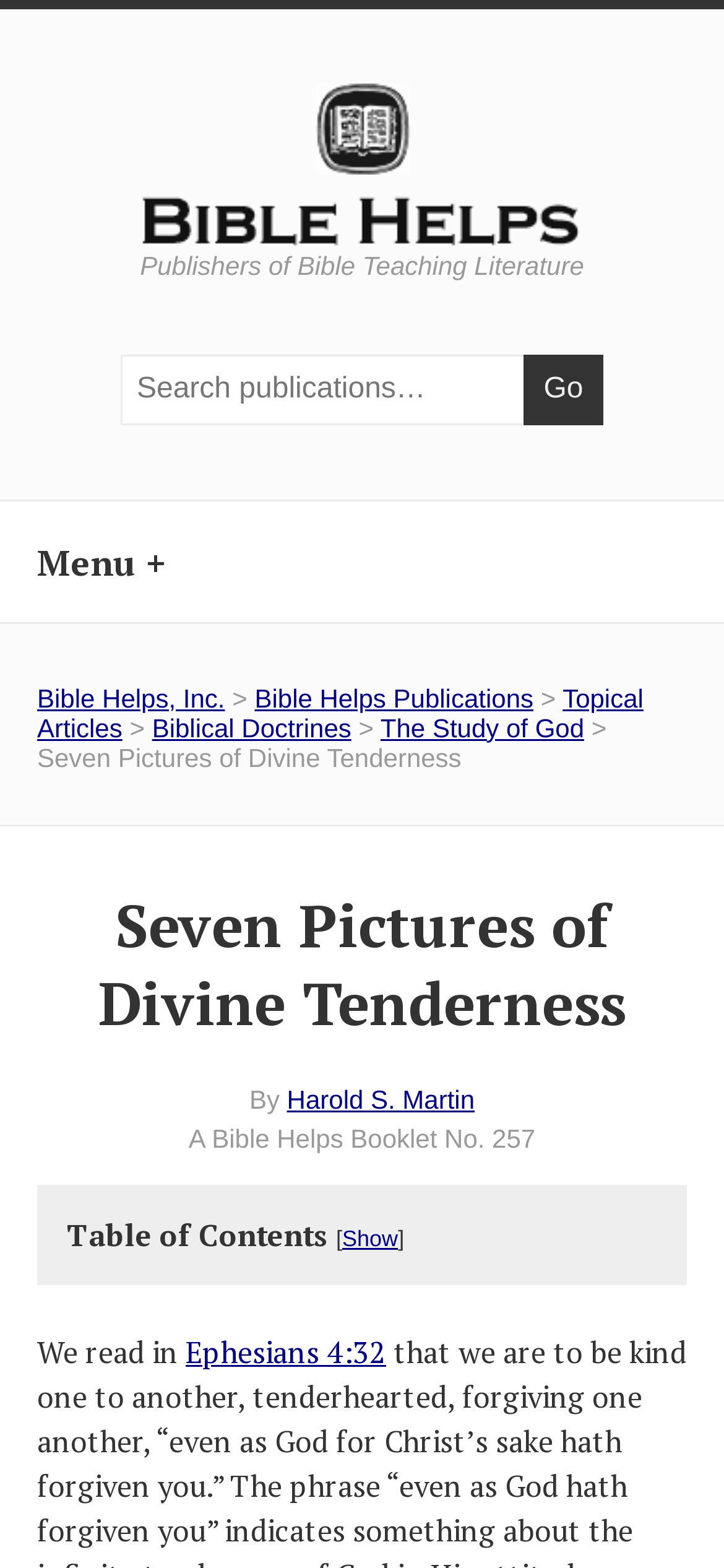Provide a thorough and detailed response to the question by examining the image: 
What is the name of the publisher?

The name of the publisher can be found at the top of the webpage, where it says 'Bible Helps, Inc.' in a link format, and also in the navigation menu under 'Main'.